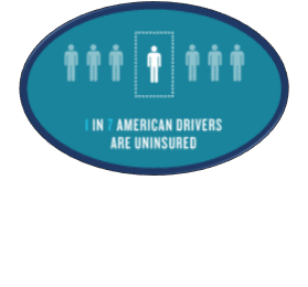Give a comprehensive caption that covers the entire image content.

The image features an impactful graphic highlighting a significant statistic about driving insurance in the United States. It depicts a collection of six human figures, with one figure distinctly emphasized inside a dashed box, symbolizing the statistic that "1 in 7 American drivers are uninsured." The background is a vivid teal color, which draws attention to the message. This visual representation serves to underscore the importance of being aware of uninsured motorists on the roads and highlights the potential risks associated with driving without insurance coverage.